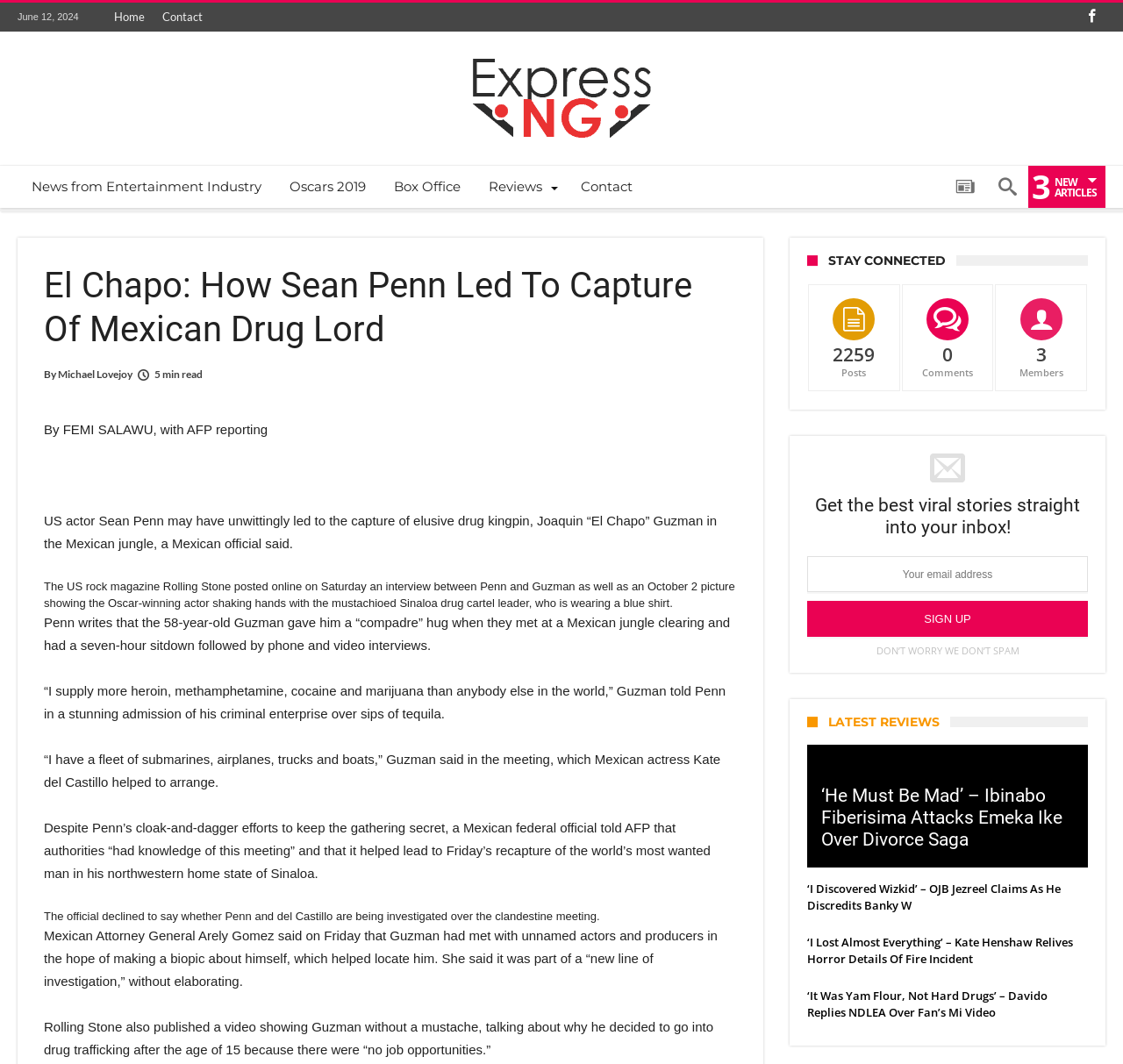Please find the bounding box coordinates of the clickable region needed to complete the following instruction: "Read the latest review 'He Must Be Mad' – Ibinabo Fiberisima Attacks Emeka Ike Over Divorce Saga". The bounding box coordinates must consist of four float numbers between 0 and 1, i.e., [left, top, right, bottom].

[0.731, 0.738, 0.956, 0.8]